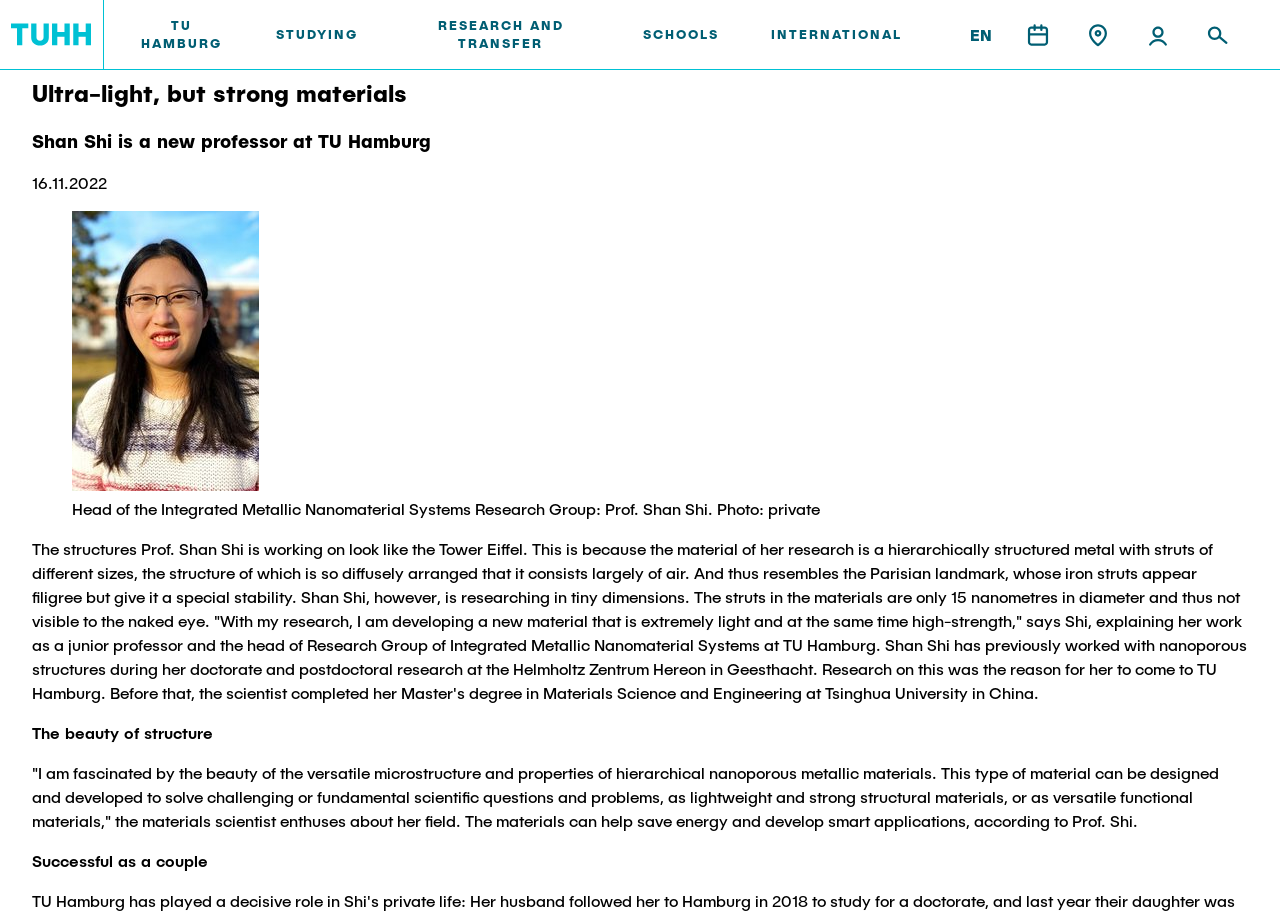Predict the bounding box of the UI element that fits this description: "Technology and Innovation in Education".

[0.266, 0.291, 0.494, 0.36]